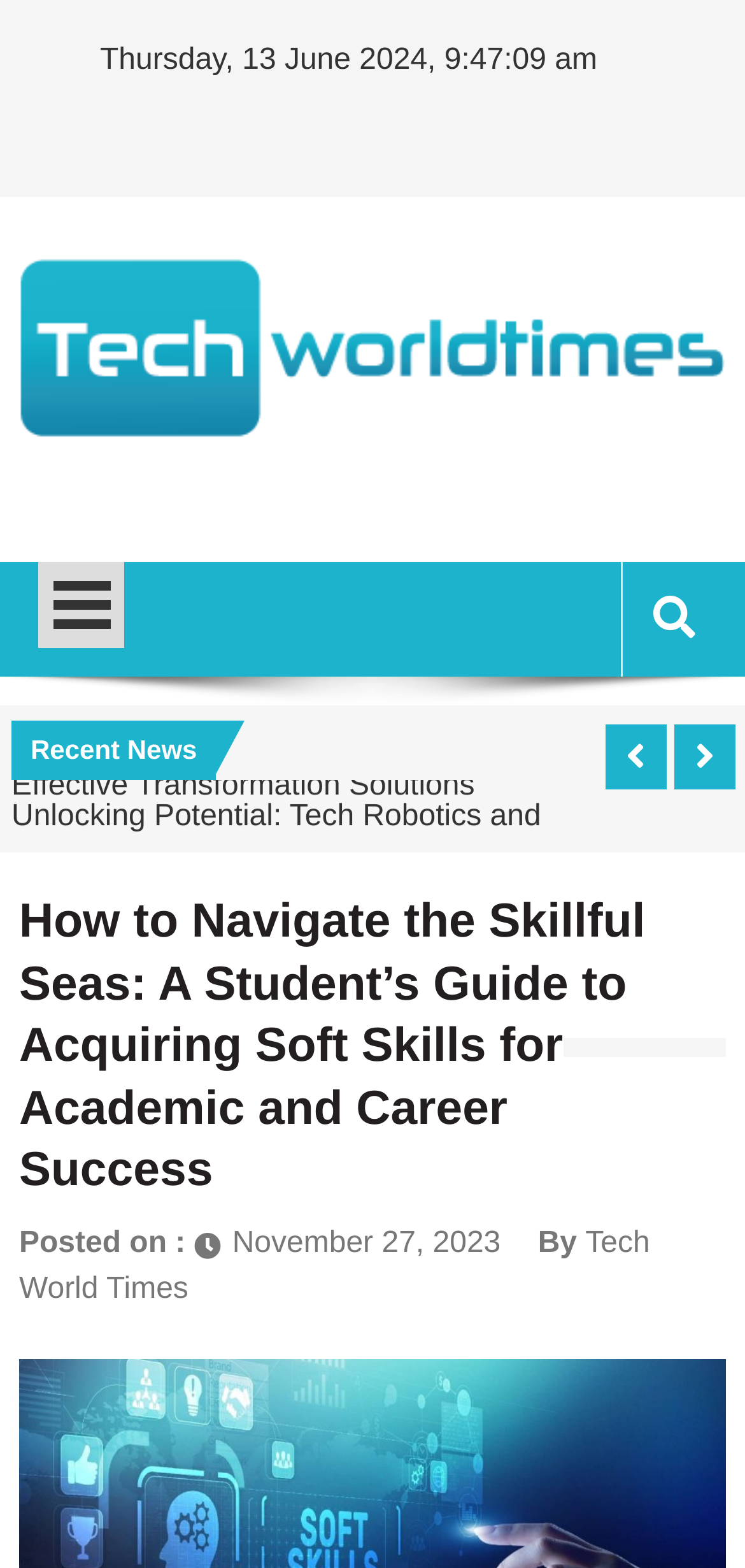Kindly respond to the following question with a single word or a brief phrase: 
Who is the author of the article?

Tech World Times